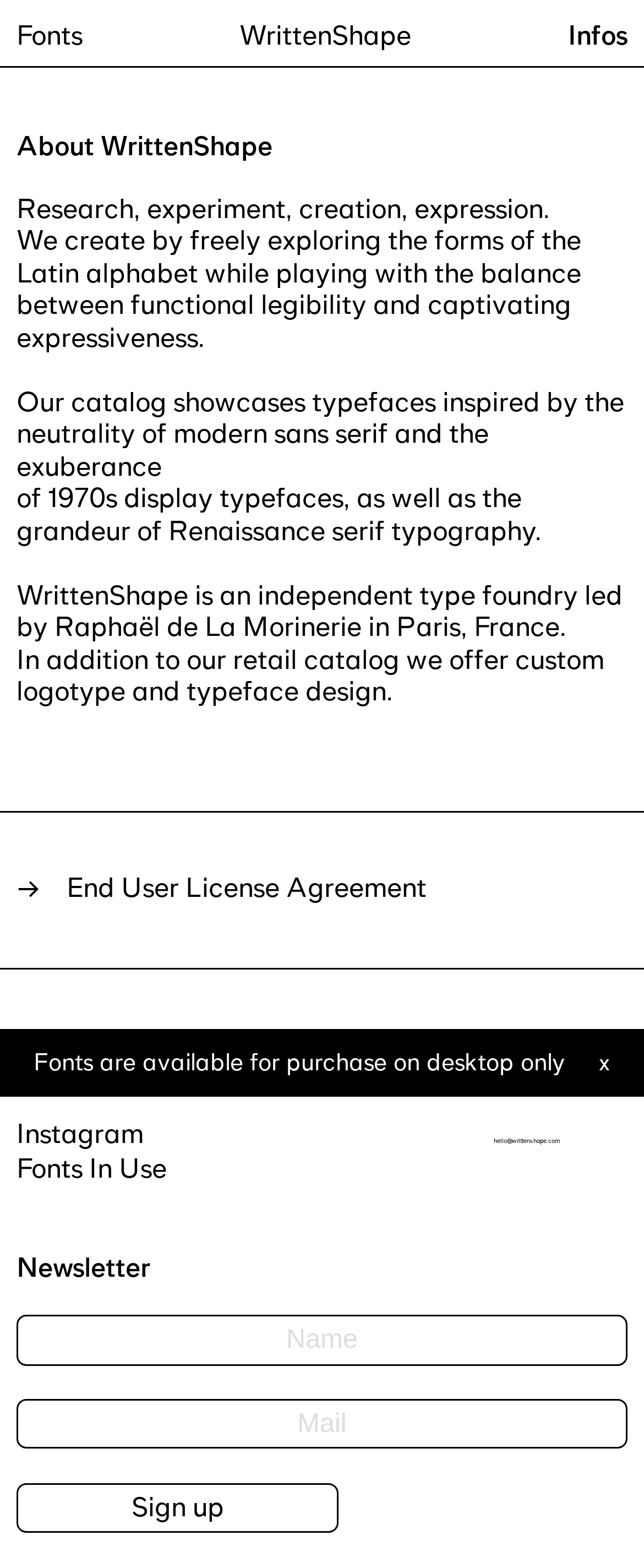Kindly determine the bounding box coordinates for the area that needs to be clicked to execute this instruction: "Enter your email in the 'Mail' textbox".

[0.026, 0.892, 0.974, 0.924]